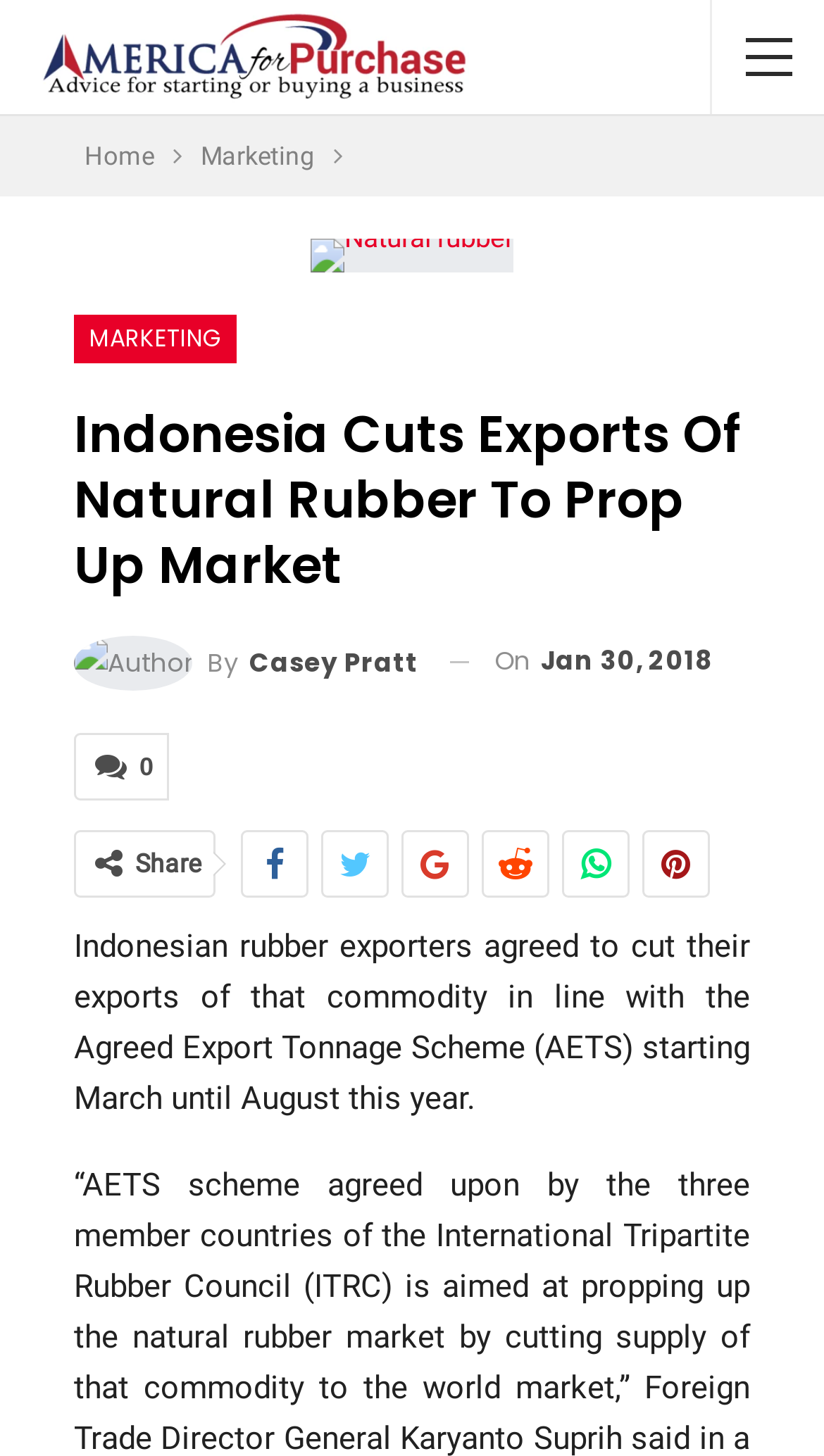Using the information shown in the image, answer the question with as much detail as possible: Who is the author of the article?

I found the author's name by looking at the link 'Author By Casey Pratt' which is located below the heading and above the time of publication.